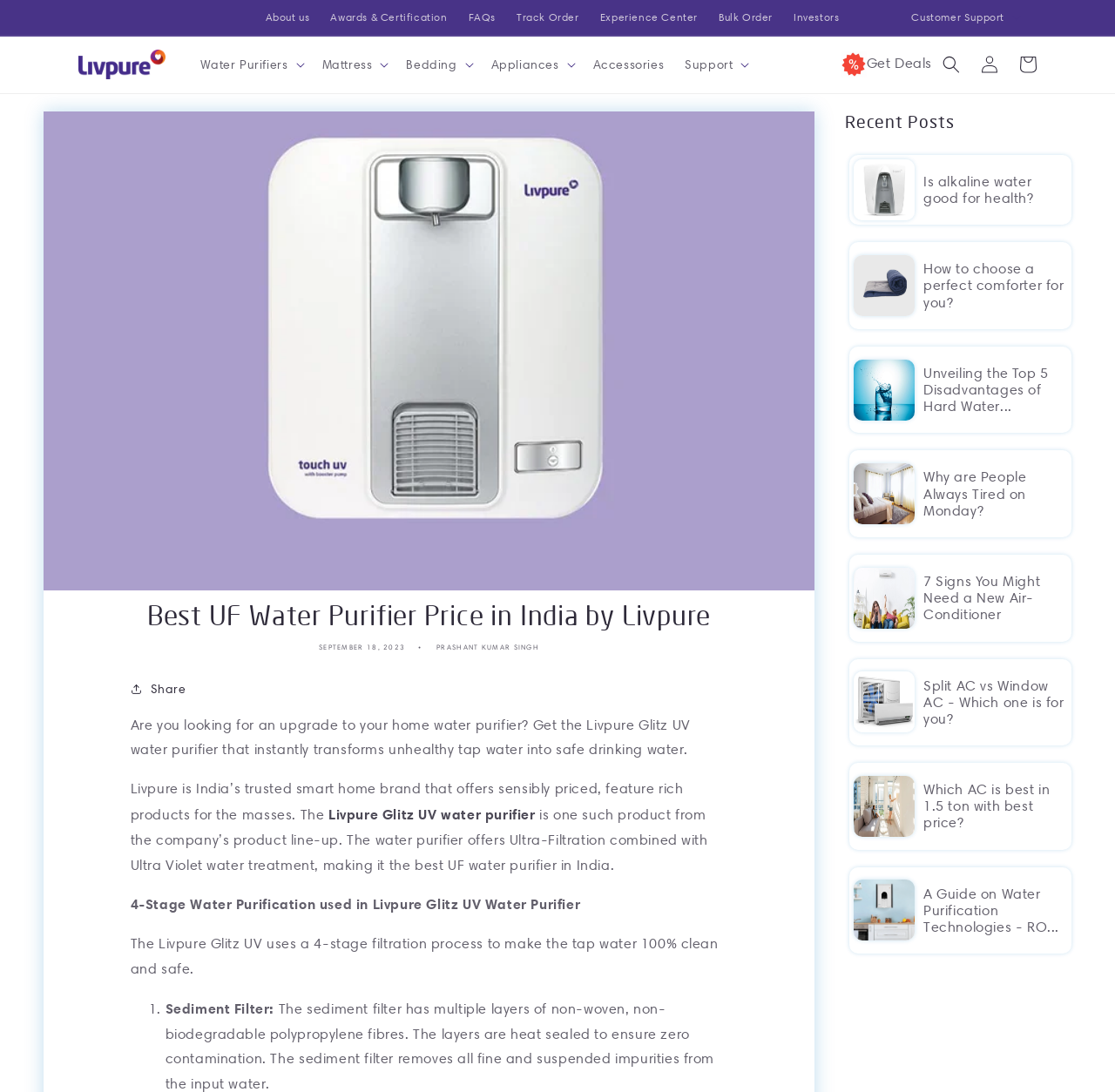What is the purpose of the Sediment Filter in the Livpure Glitz UV water purifier?
Please give a well-detailed answer to the question.

The text does not explicitly mention the purpose of the Sediment Filter in the Livpure Glitz UV water purifier, it only lists it as the first stage of the 4-stage filtration process.